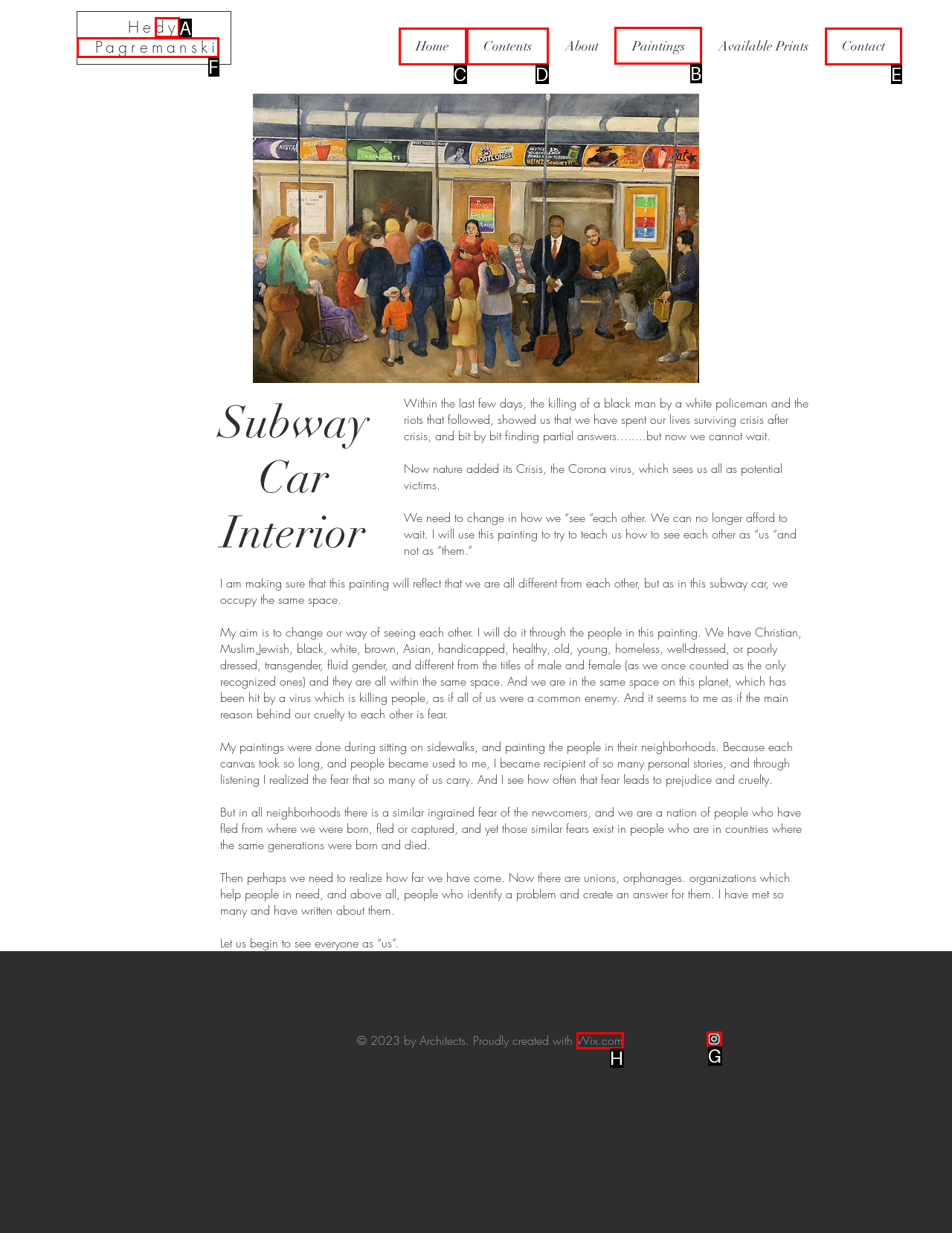Select the HTML element to finish the task: Click the 'Paintings' link Reply with the letter of the correct option.

B